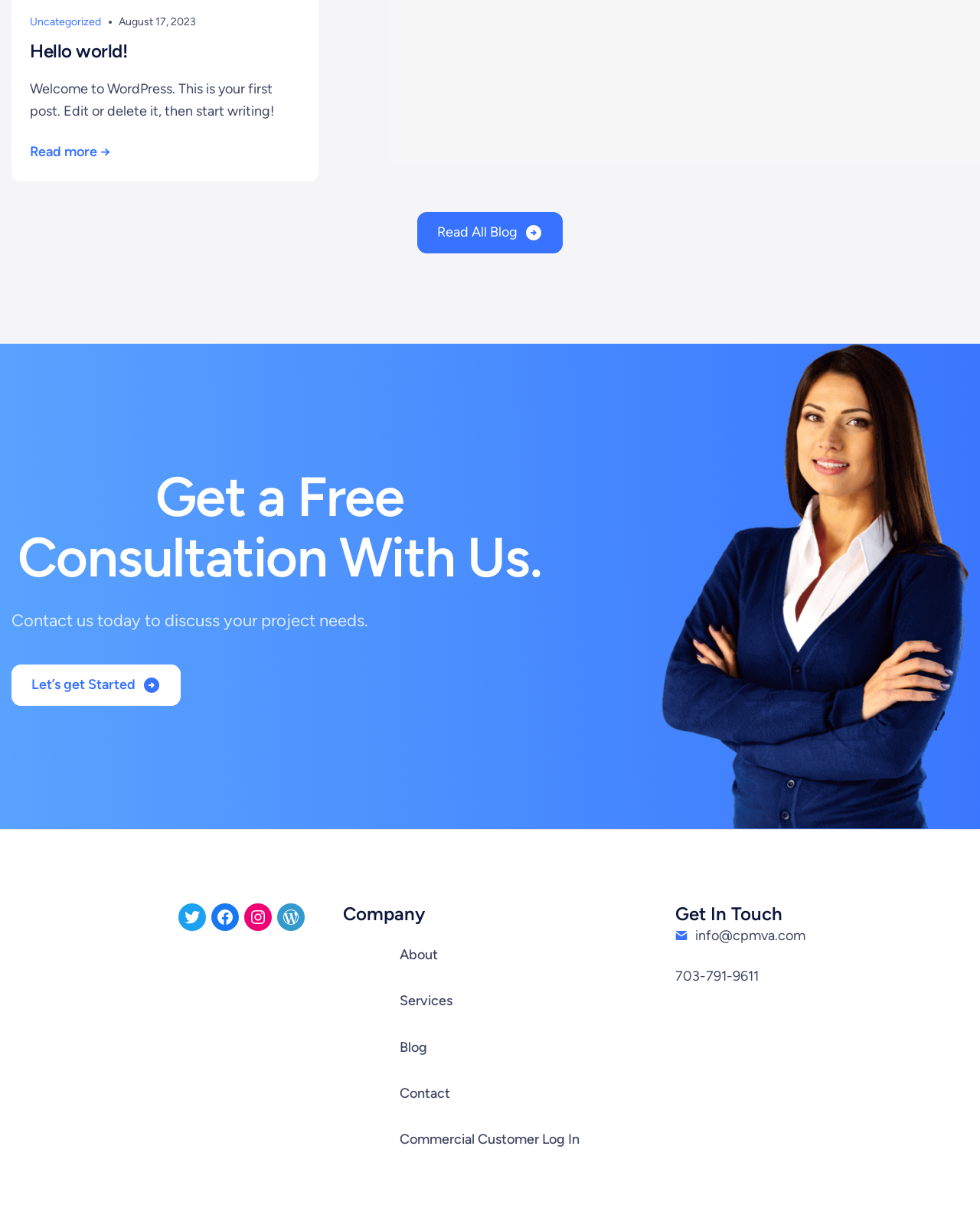Please find the bounding box coordinates for the clickable element needed to perform this instruction: "Explore 'White Collar Crimes'".

None